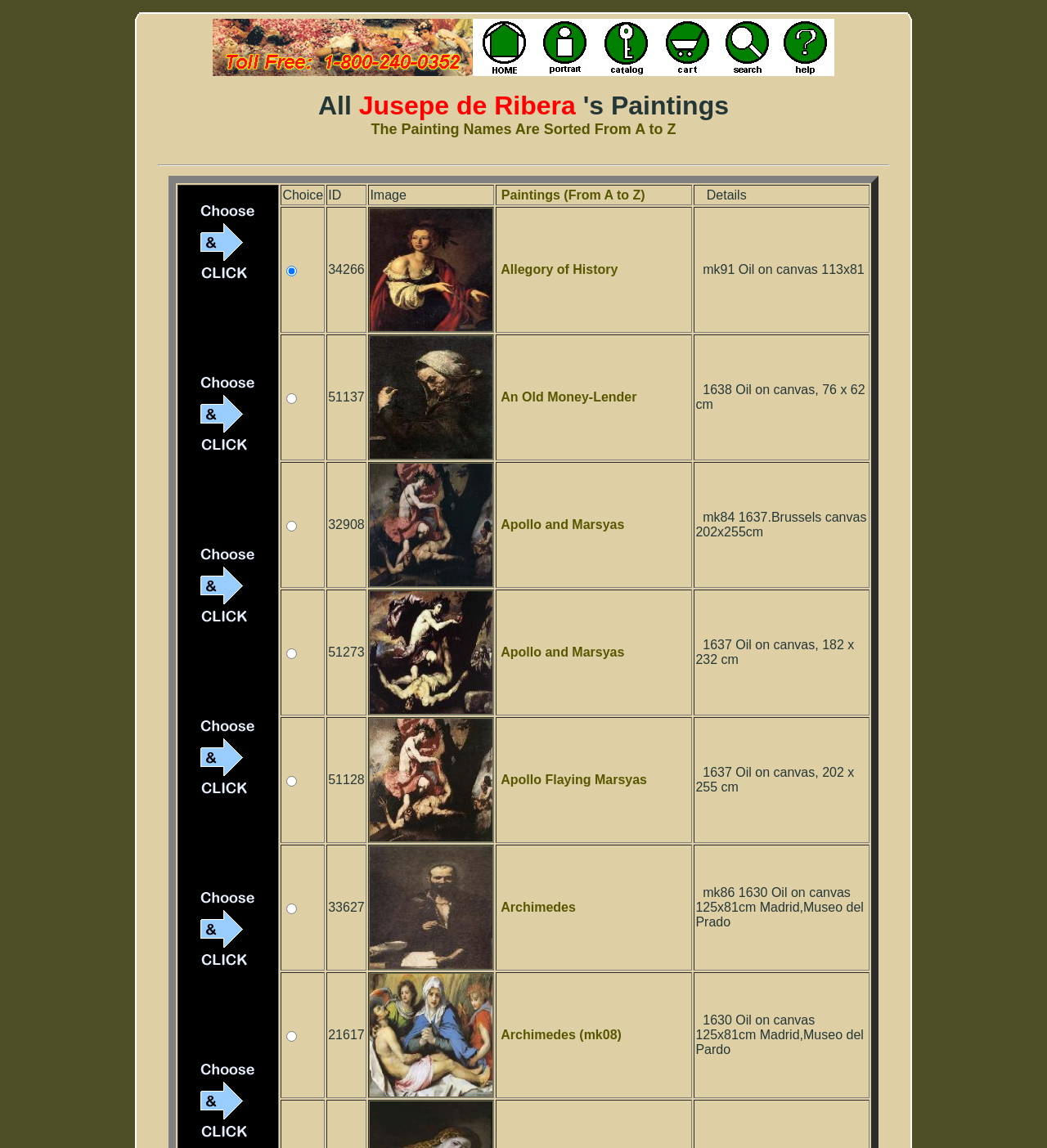Determine the bounding box for the described HTML element: "alt="Archimedes"". Ensure the coordinates are four float numbers between 0 and 1 in the format [left, top, right, bottom].

[0.353, 0.834, 0.471, 0.846]